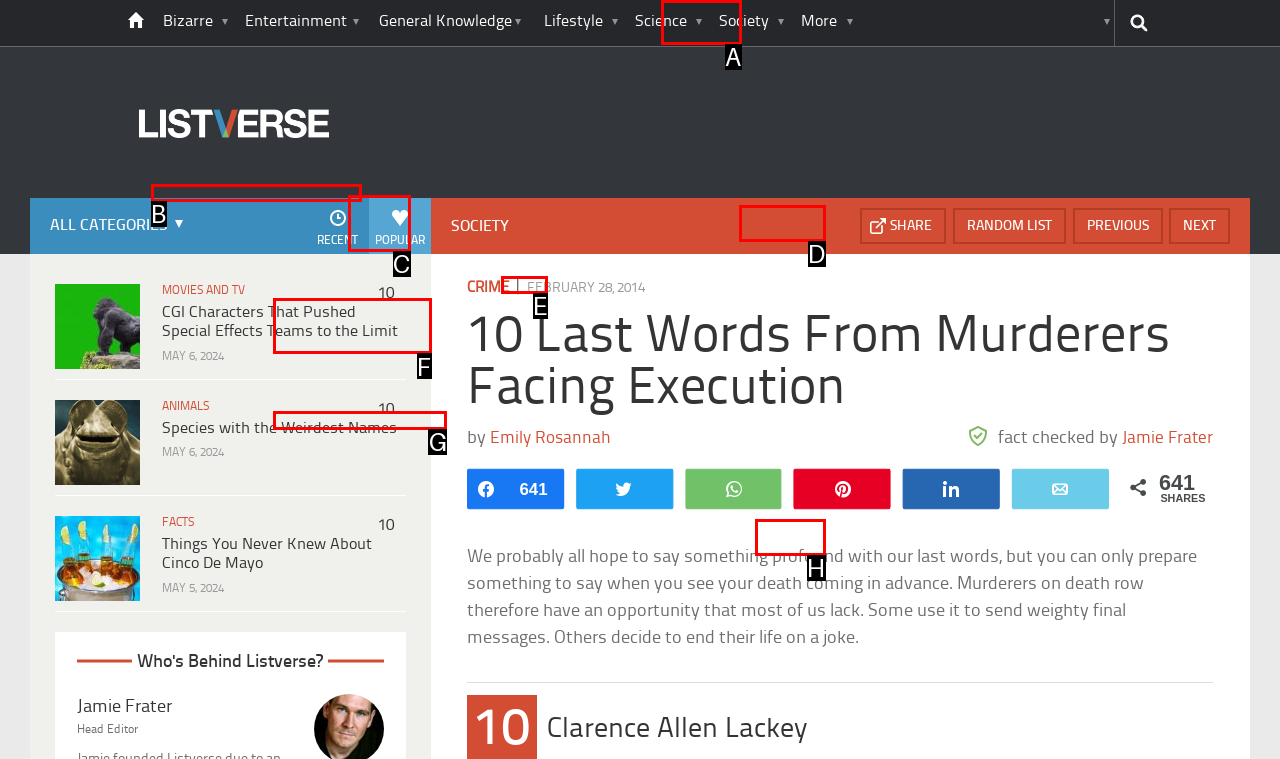Please indicate which HTML element should be clicked to fulfill the following task: View 10 CGI Characters That Pushed Special Effects Teams to the Limit. Provide the letter of the selected option.

F